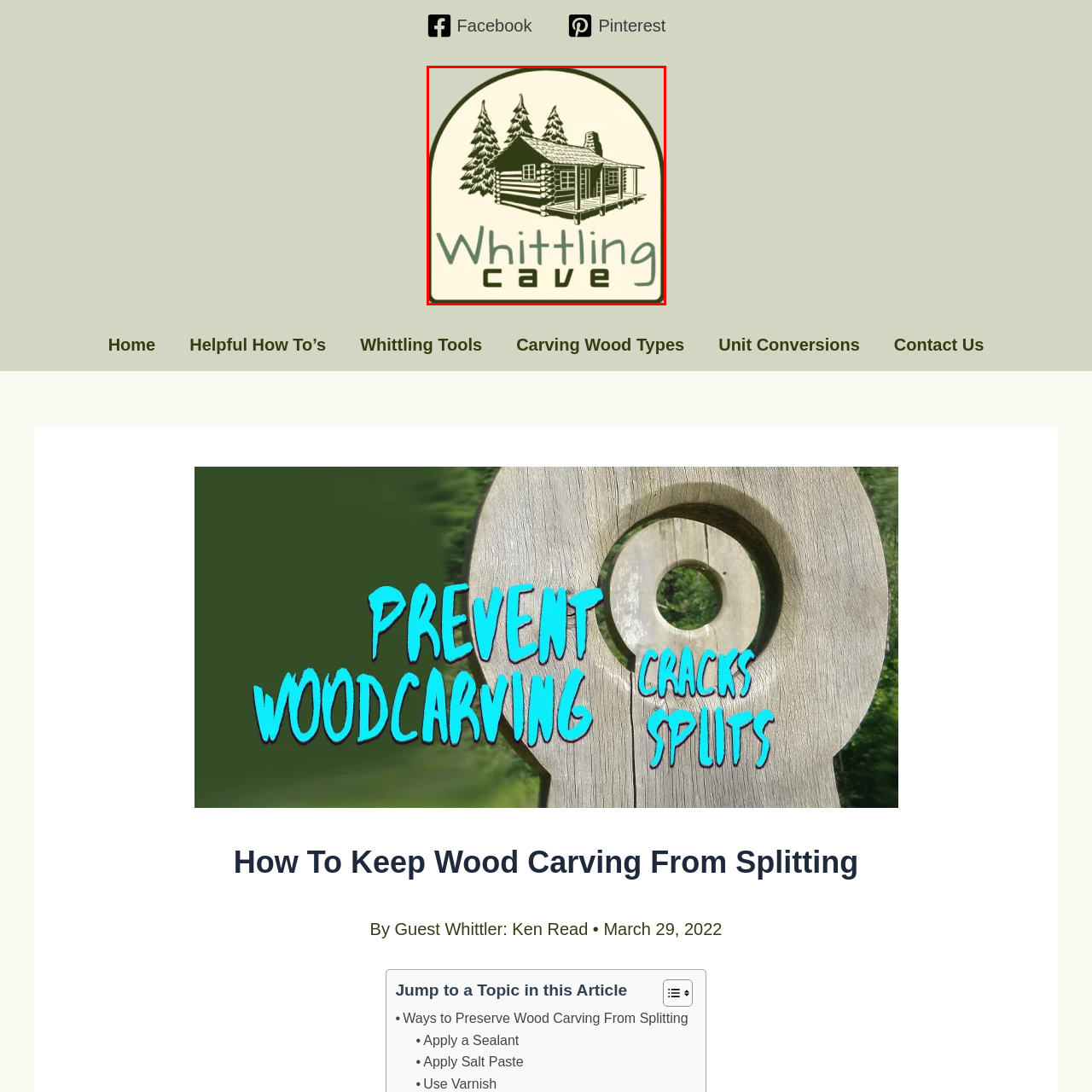What is the style of the font used for 'Whittling Cave'?
Examine the image inside the red bounding box and give an in-depth answer to the question, using the visual evidence provided.

The caption describes the font used for 'Whittling Cave' as modern yet simple, which contrasts with the rustic atmosphere of the log cabin and emphasizes the creative spirit of whittling.